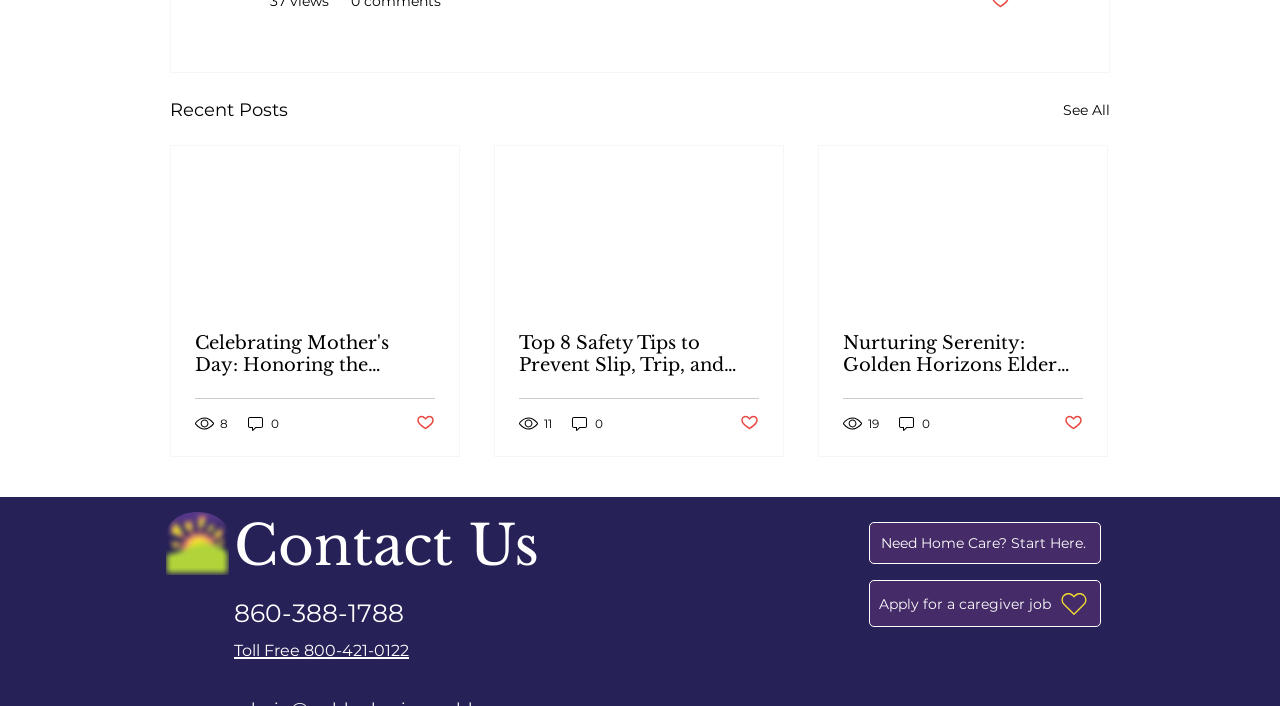Use the details in the image to answer the question thoroughly: 
What is the title of the first article?

I looked at the first article element and found the link element with the text 'Celebrating Mother's Day: Honoring the Golden Heart of Every Mom', so the title of the first article is 'Celebrating Mother's Day'.